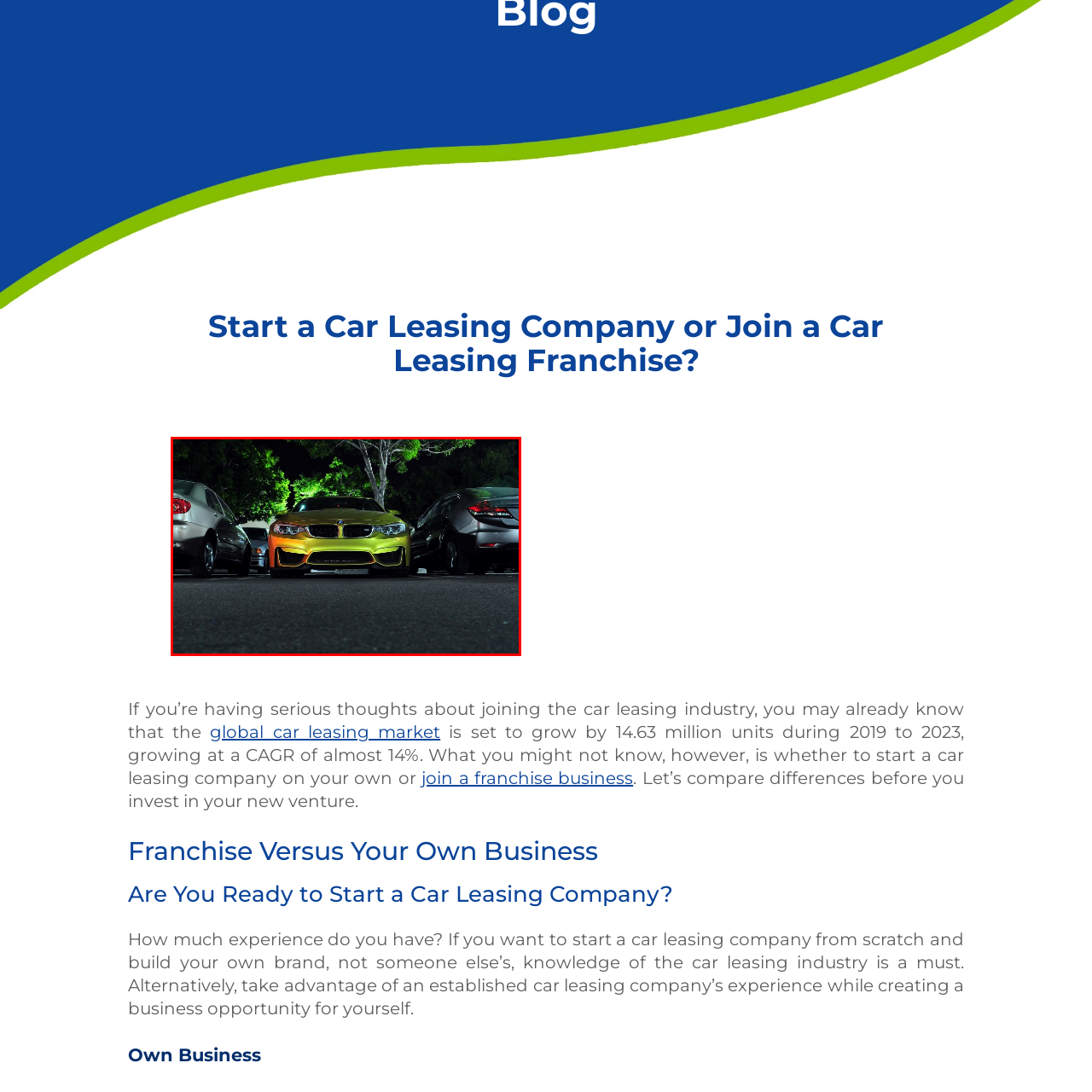Inspect the image contained by the red bounding box and answer the question with a single word or phrase:
What is illuminated behind the BMW?

Lush green foliage